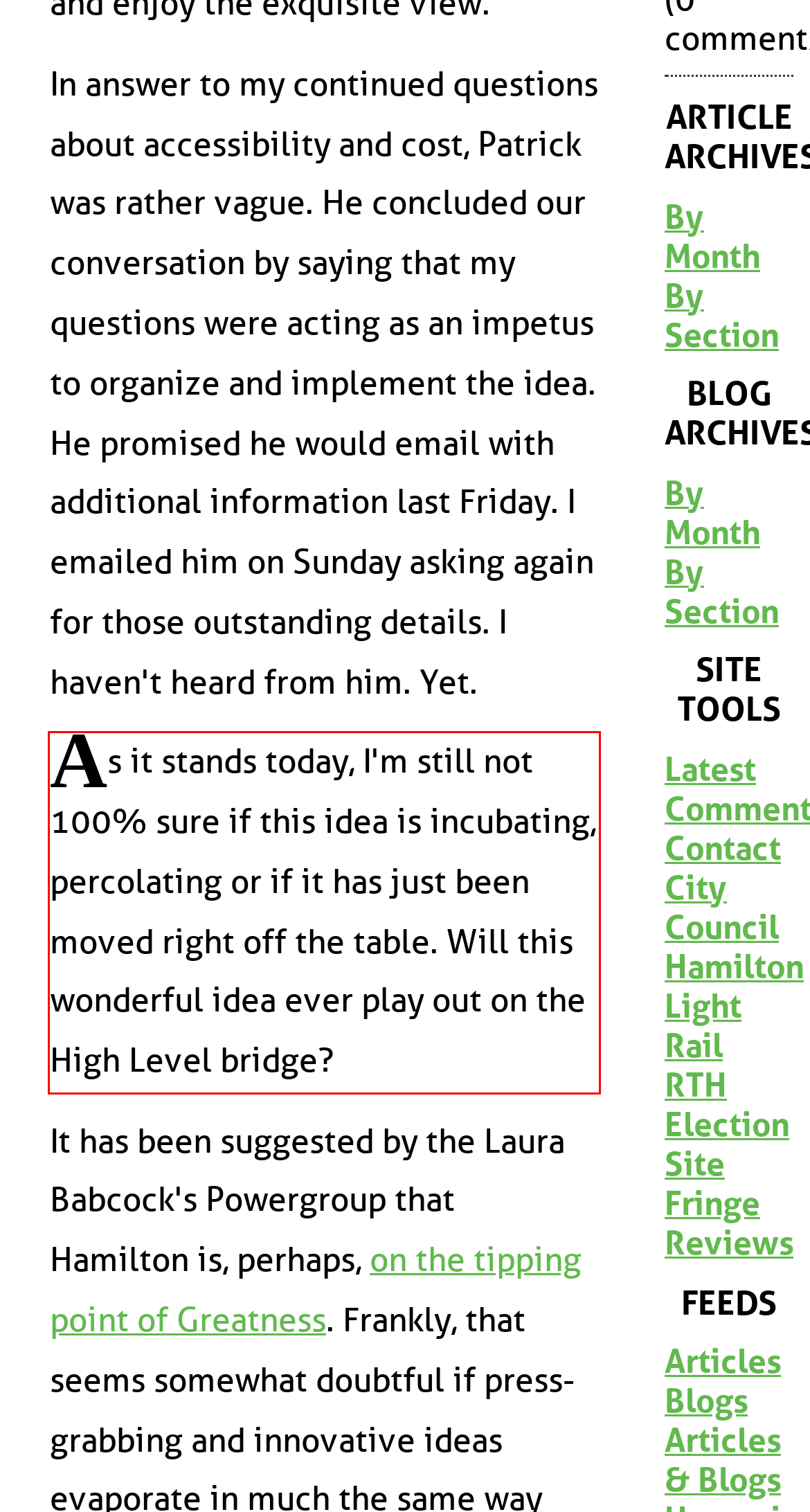Given a screenshot of a webpage containing a red bounding box, perform OCR on the text within this red bounding box and provide the text content.

As it stands today, I'm still not 100% sure if this idea is incubating, percolating or if it has just been moved right off the table. Will this wonderful idea ever play out on the High Level bridge?